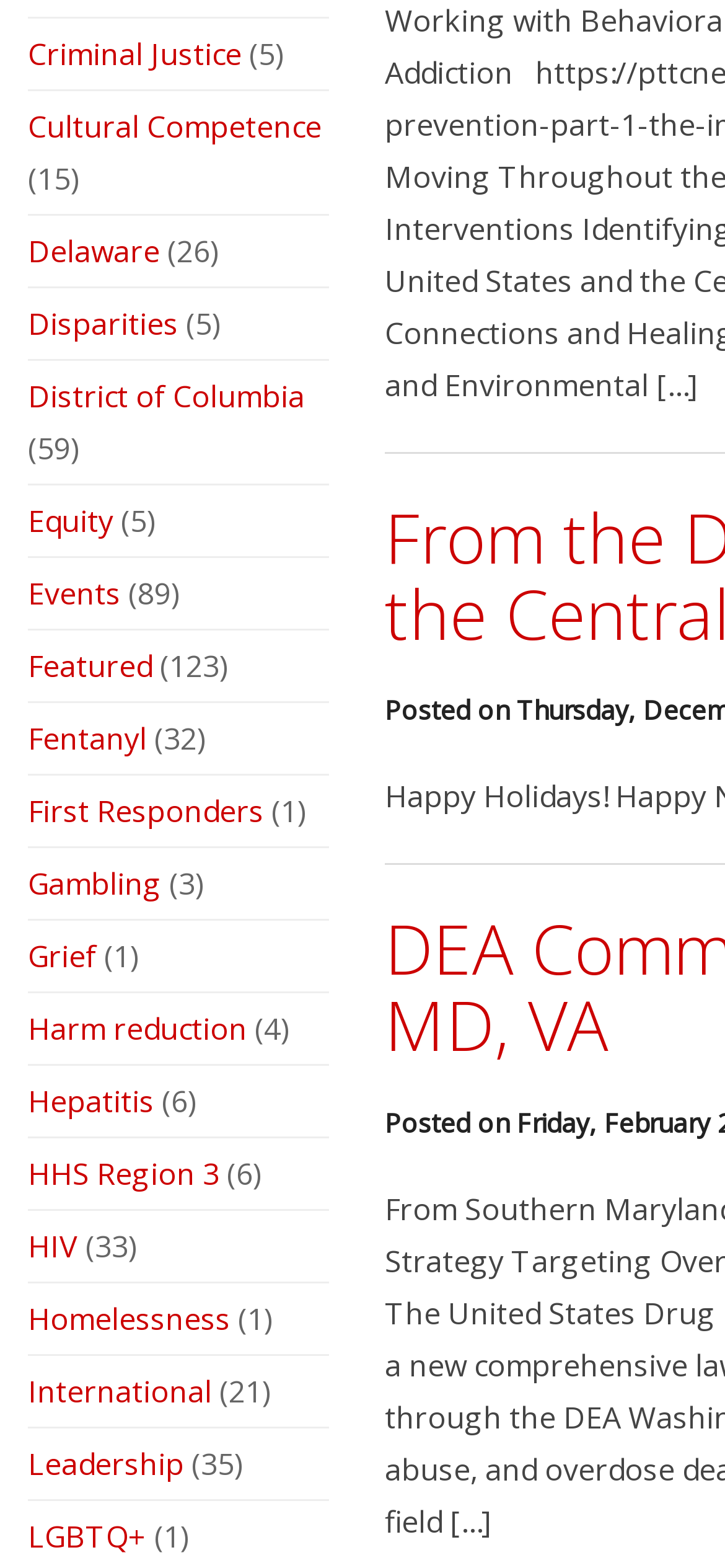Please identify the bounding box coordinates of where to click in order to follow the instruction: "Visit Delaware".

[0.038, 0.147, 0.221, 0.173]